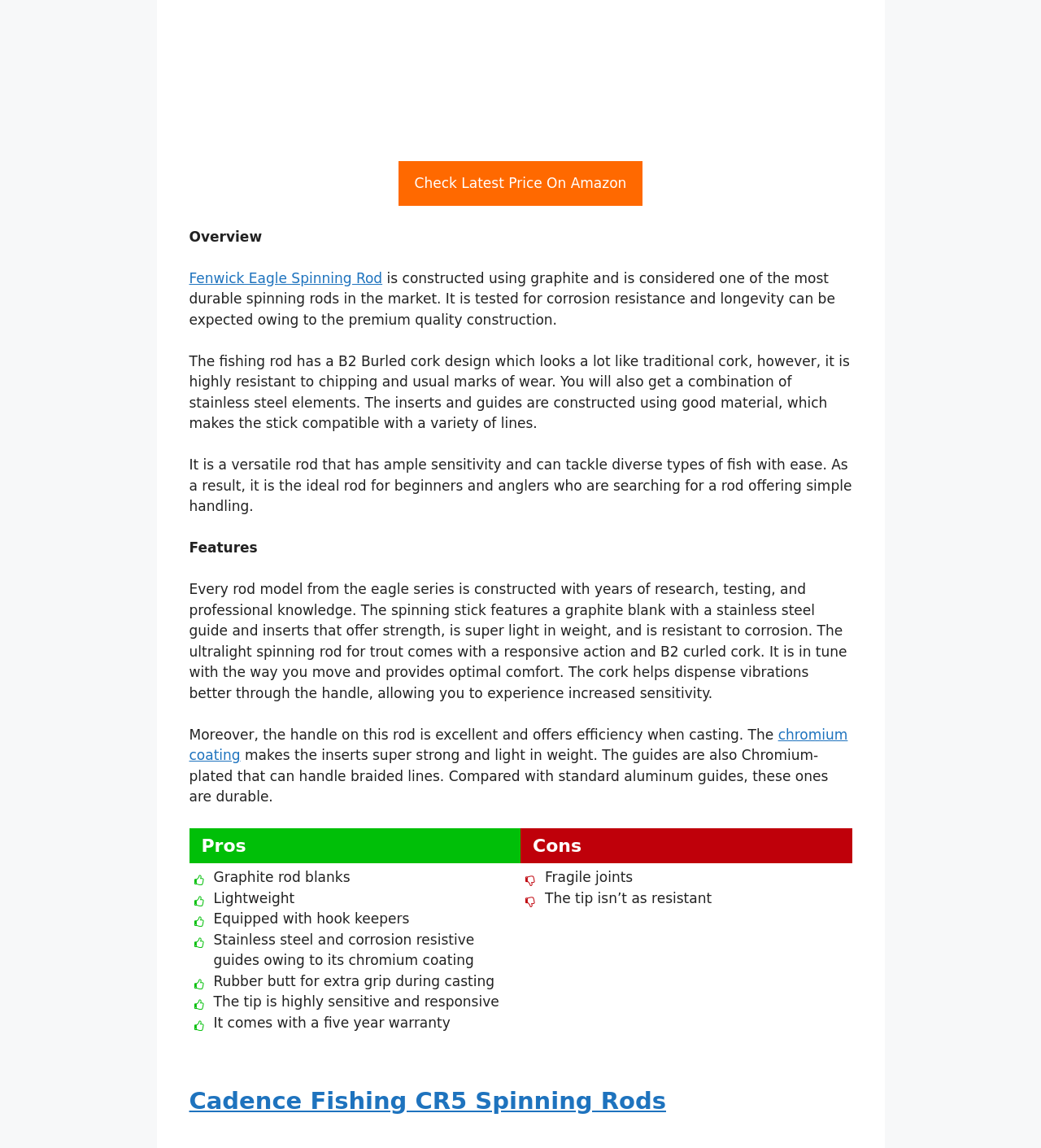Determine the bounding box of the UI component based on this description: "Check Latest Price On Amazon". The bounding box coordinates should be four float values between 0 and 1, i.e., [left, top, right, bottom].

[0.383, 0.14, 0.617, 0.179]